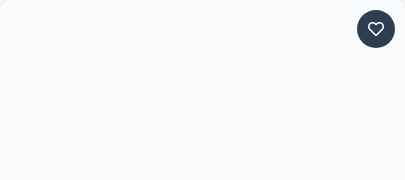Convey a detailed narrative of what is depicted in the image.

The image features the logo or icon for the "Nero AI Image Upscaler," a tool designed to enhance image quality efficiently. Positioned prominently, this icon embodies the essence of the service, which focuses on upscaling and enlarging images by up to 400% in mere seconds. This innovative solution is part of a free trial offering, making it accessible for users looking to improve their digital assets. The context surrounding the image suggests a modern approach to image editing, highlighting its capabilities in transforming visuals with ease.